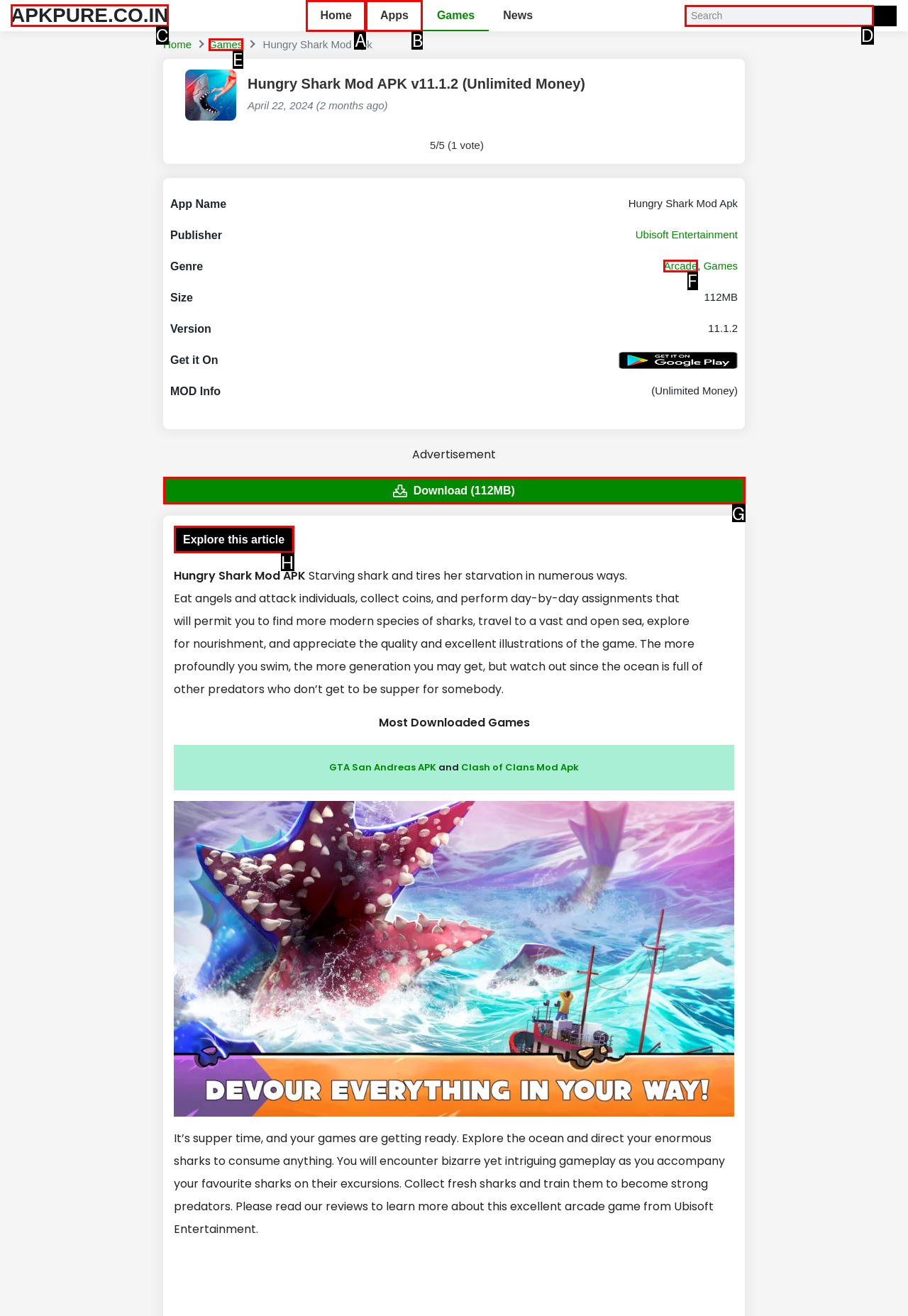Identify the letter of the UI element you need to select to accomplish the task: Search for something.
Respond with the option's letter from the given choices directly.

D